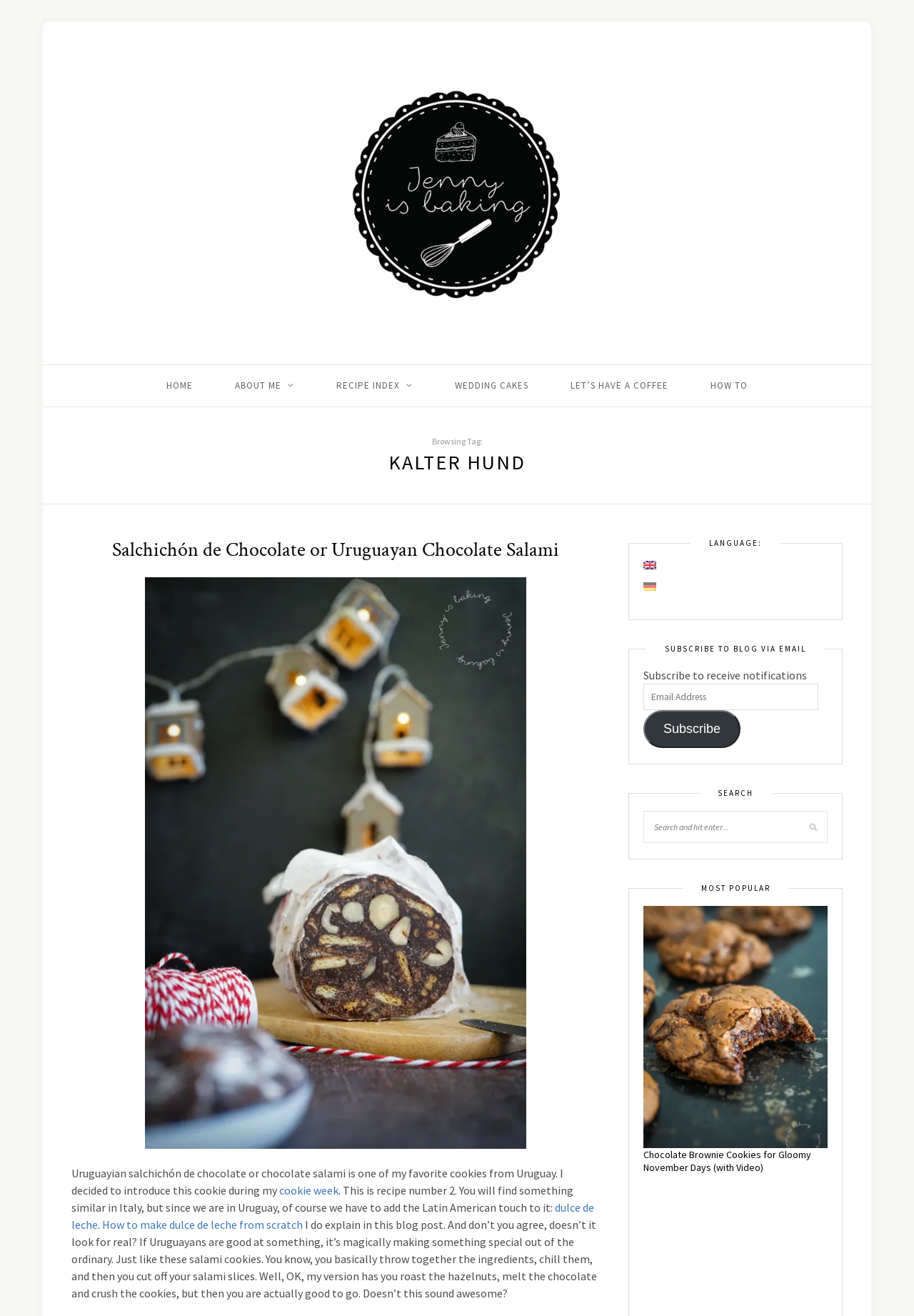Determine the bounding box of the UI element mentioned here: "dulce de leche". The coordinates must be in the format [left, top, right, bottom] with values ranging from 0 to 1.

[0.078, 0.912, 0.65, 0.936]